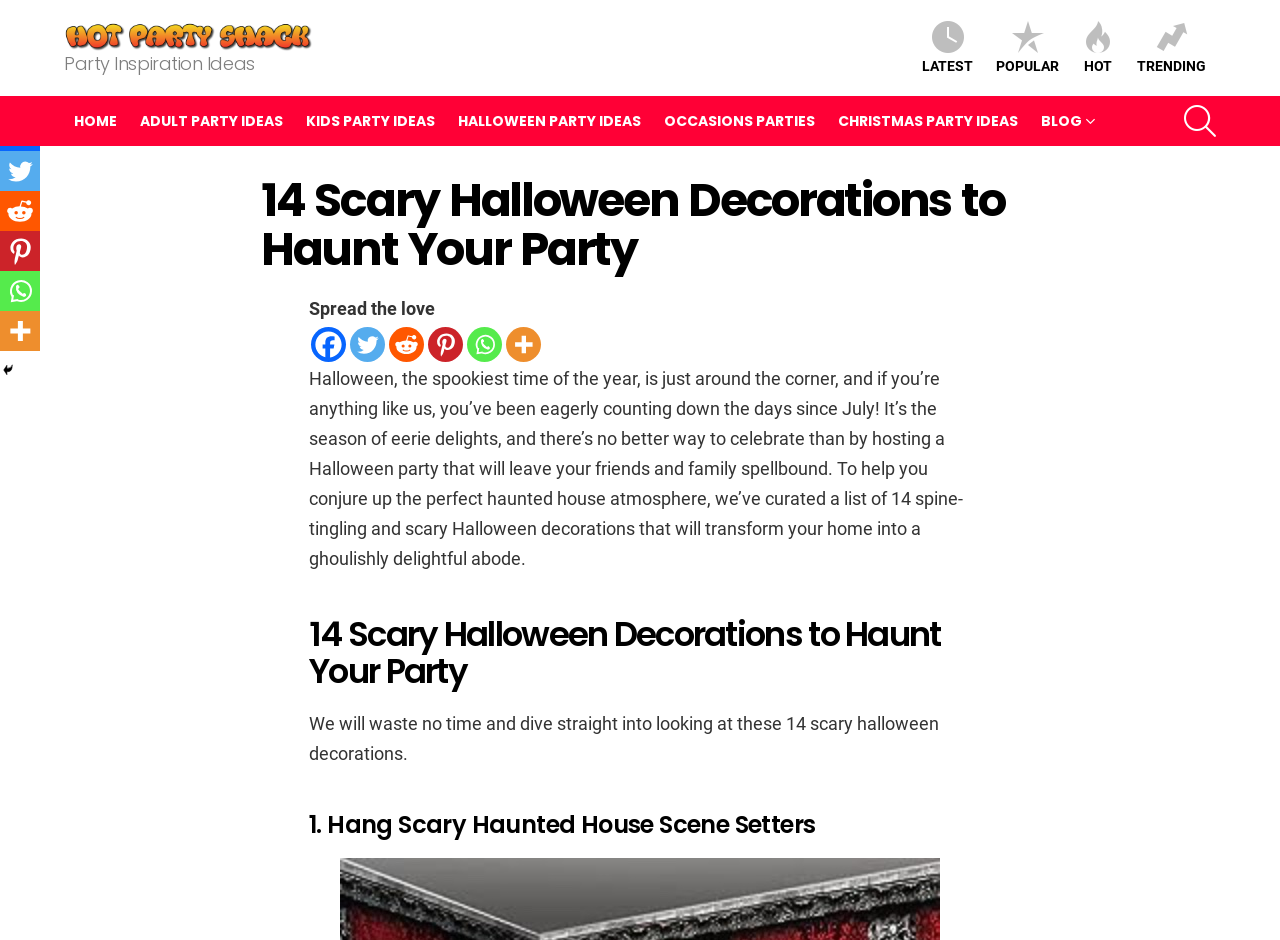How many scary Halloween decorations are listed on this webpage?
Ensure your answer is thorough and detailed.

The title of the webpage '14 Scary Halloween Decorations to Haunt Your Party' and the text 'We will waste no time and dive straight into looking at these 14 scary halloween decorations.' both indicate that there are 14 scary Halloween decorations listed on this webpage.